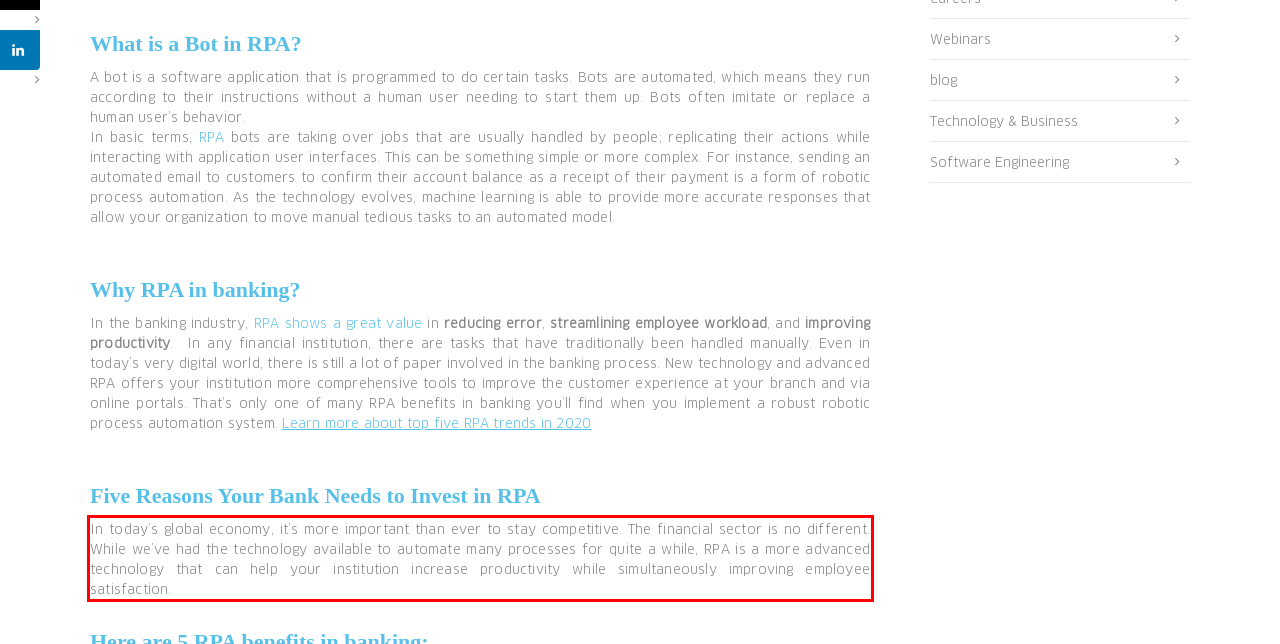You are presented with a webpage screenshot featuring a red bounding box. Perform OCR on the text inside the red bounding box and extract the content.

In today’s global economy, it’s more important than ever to stay competitive. The financial sector is no different. While we’ve had the technology available to automate many processes for quite a while, RPA is a more advanced technology that can help your institution increase productivity while simultaneously improving employee satisfaction.